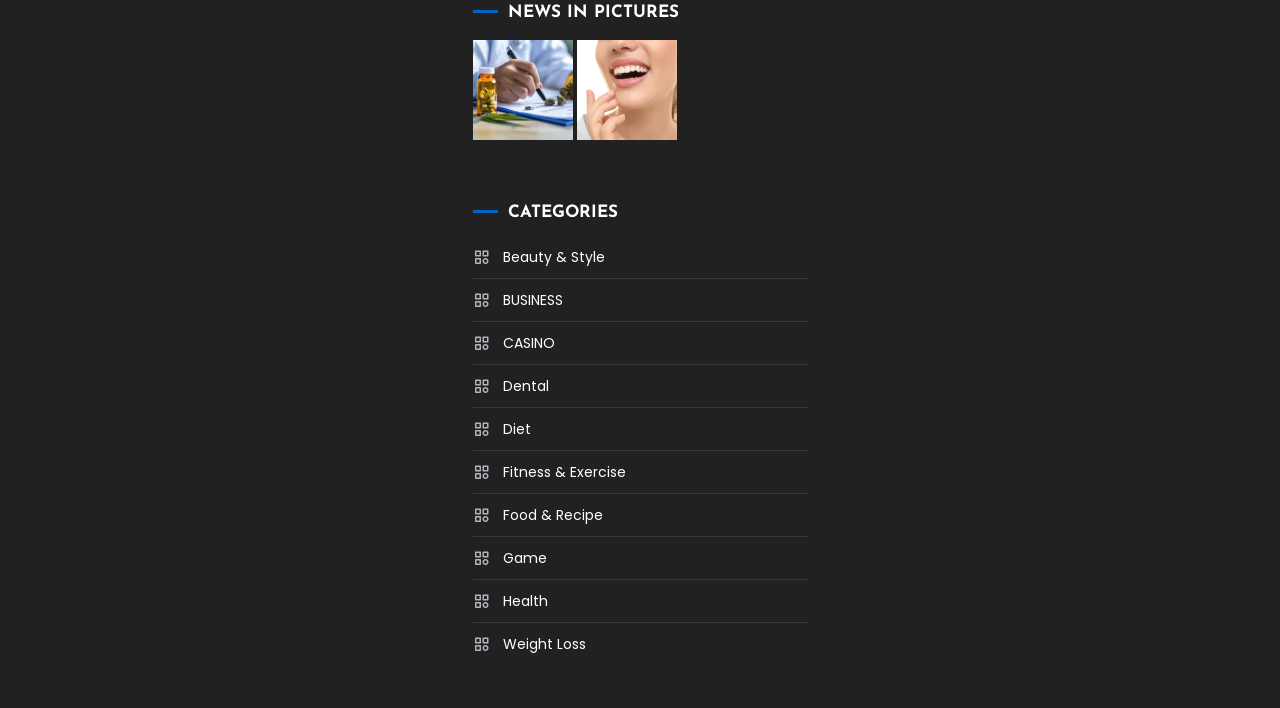Determine the bounding box coordinates for the HTML element mentioned in the following description: "Start Your Free ActiveCampaign Trial". The coordinates should be a list of four floats ranging from 0 to 1, represented as [left, top, right, bottom].

None